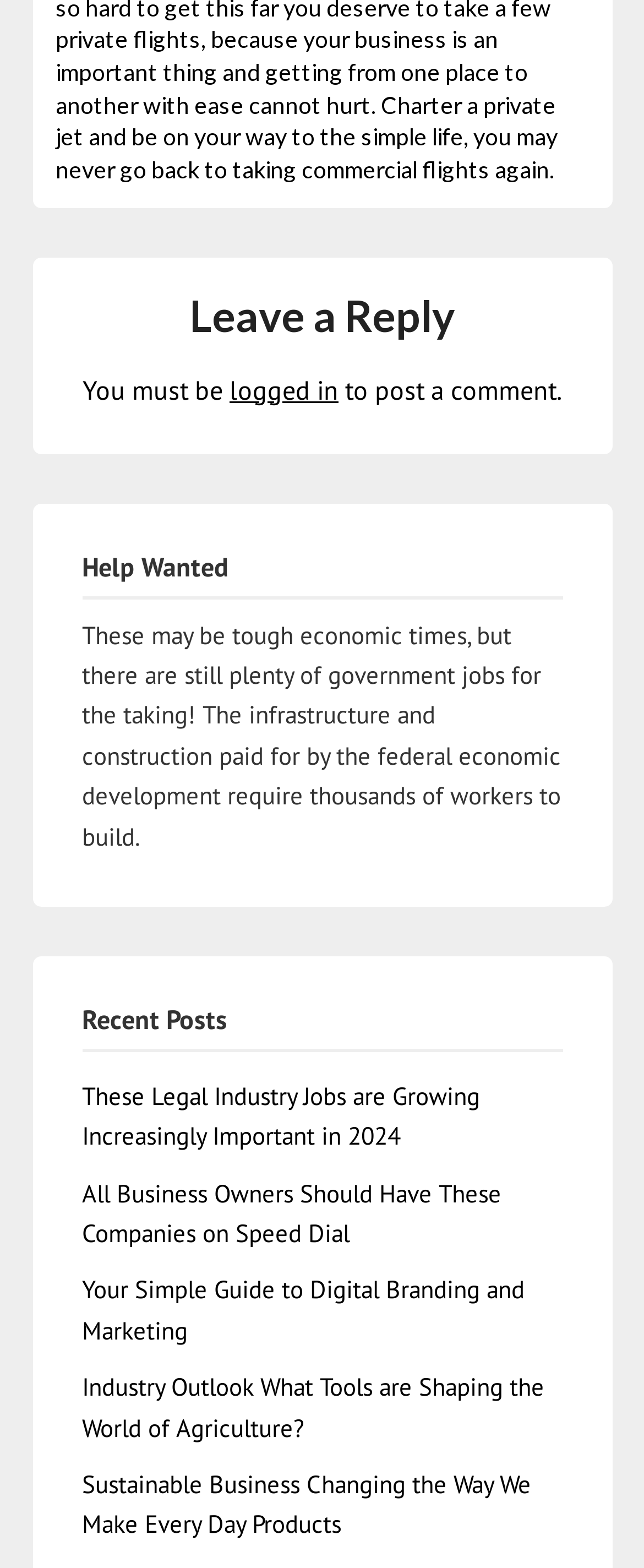How many headings are there on the webpage?
Please respond to the question with a detailed and well-explained answer.

There are three heading elements on the webpage, with the texts 'Leave a Reply', 'Help Wanted', and 'Recent Posts', indicating that there are three main sections or topics on the webpage.